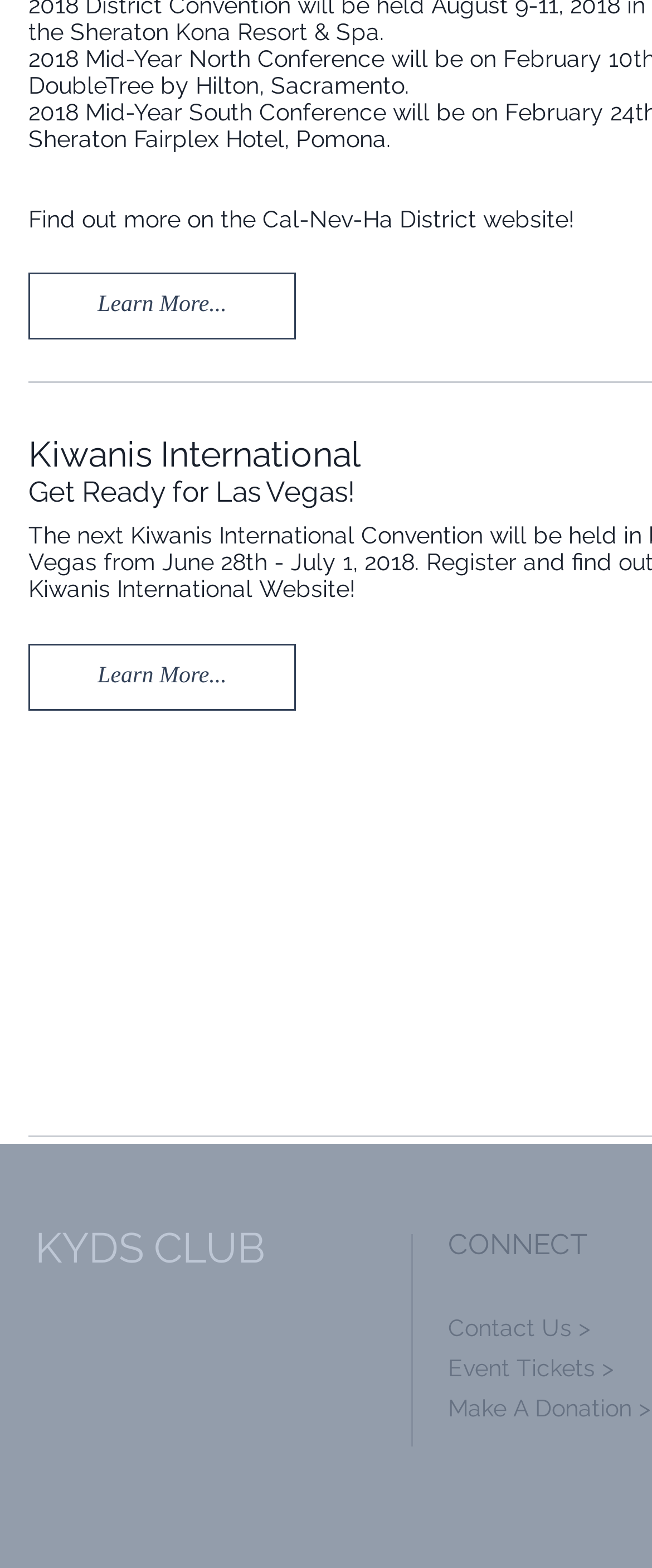Locate the bounding box of the UI element described in the following text: "Event Tickets >".

[0.687, 0.864, 0.941, 0.881]